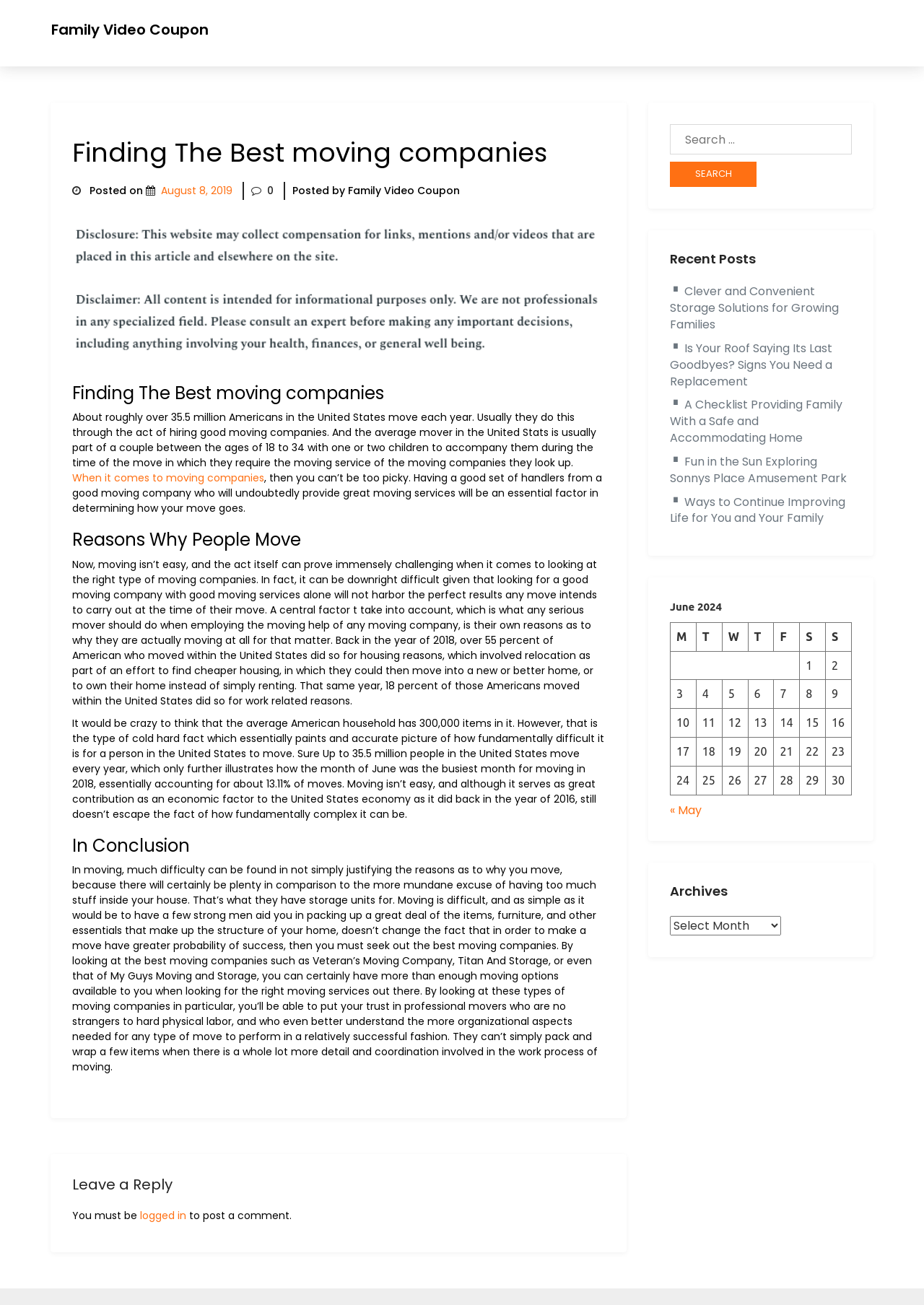Analyze the image and deliver a detailed answer to the question: What is the average age of movers in the United States?

According to the text, 'the average mover in the United States is usually part of a couple between the ages of 18 to 34 with one or two children to accompany them during the time of the move in which they require the moving service of the moving companies they look up.'